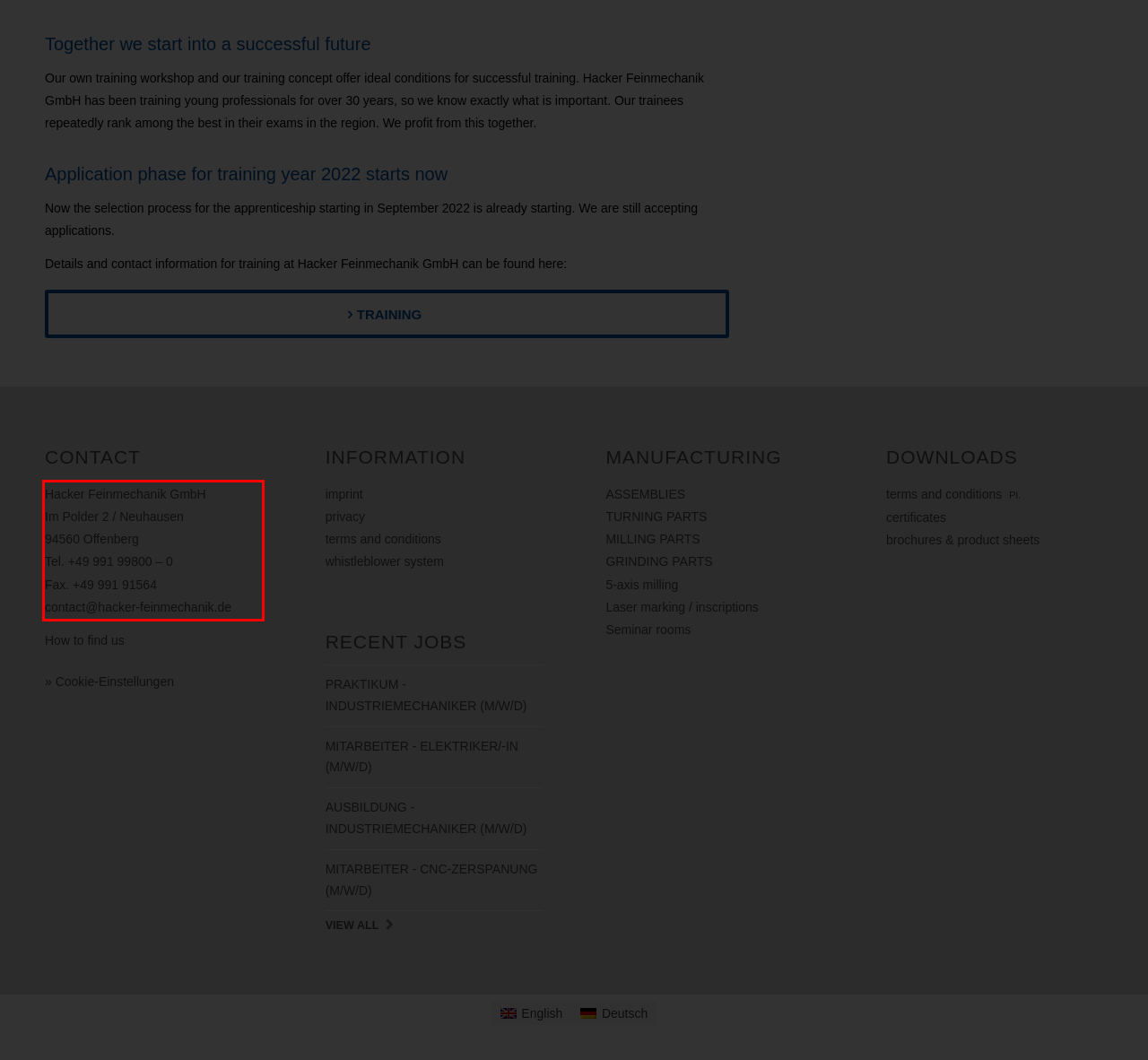Review the webpage screenshot provided, and perform OCR to extract the text from the red bounding box.

Hacker Feinmechanik GmbH Im Polder 2 / Neuhausen 94560 Offenberg Tel. +49 991 99800 – 0 Fax. +49 991 91564 contact@hacker-feinmechanik.de